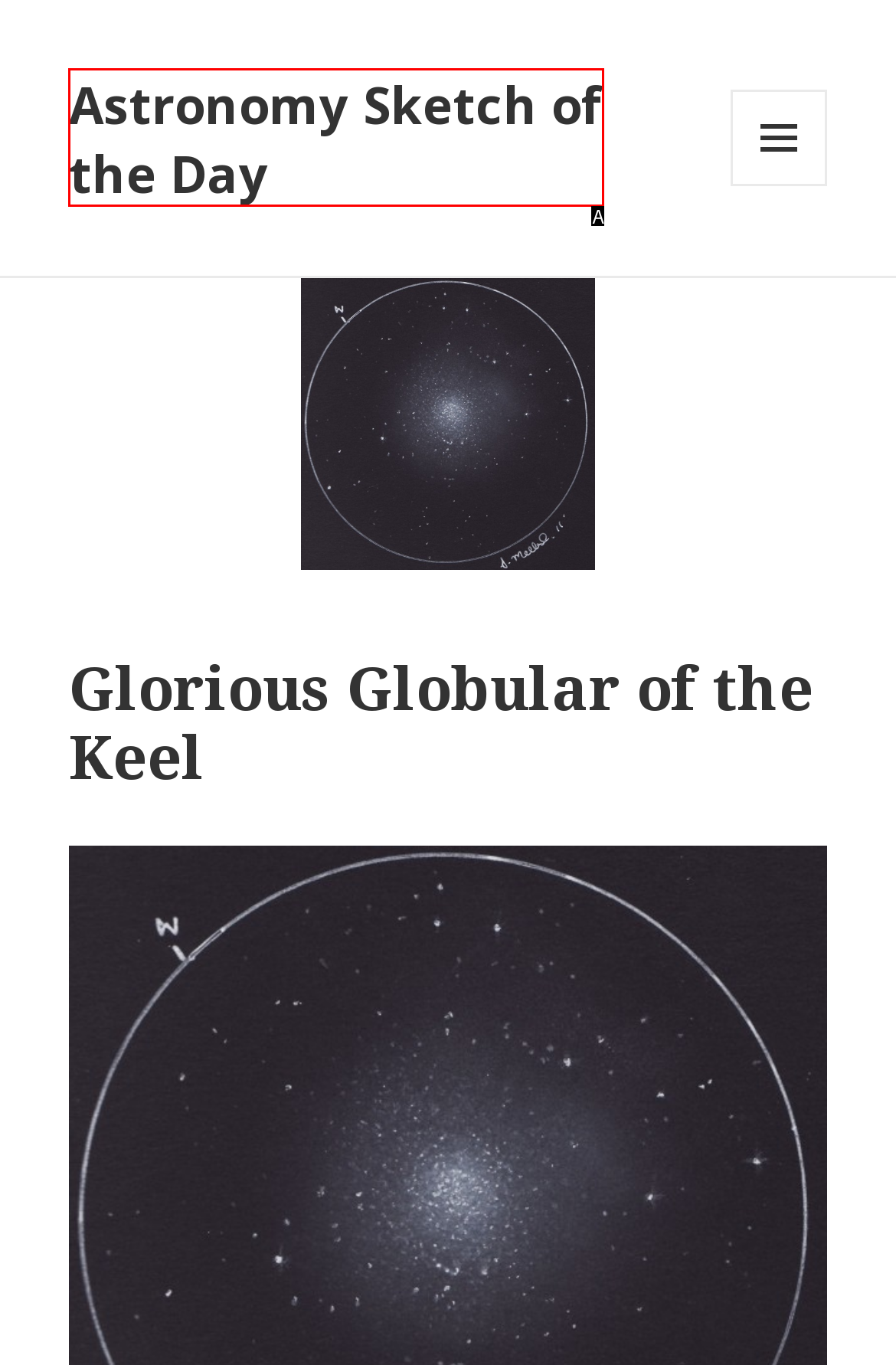Which HTML element among the options matches this description: Astronomy Sketch of the Day? Answer with the letter representing your choice.

A